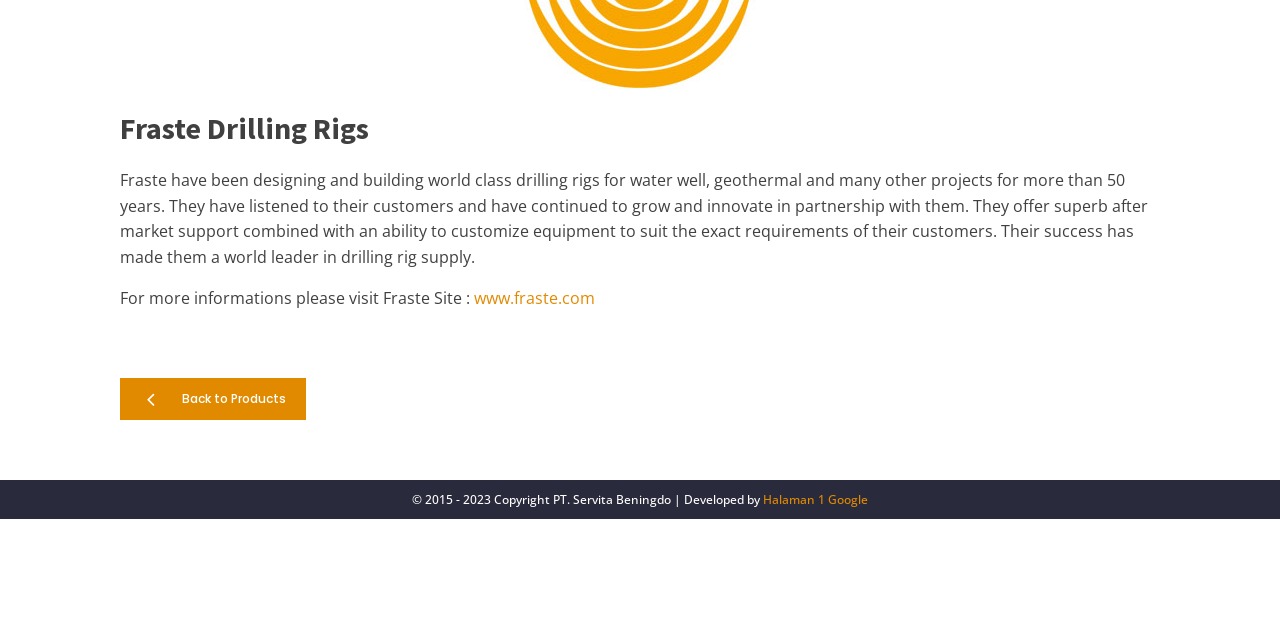Predict the bounding box of the UI element based on this description: "News and Information".

None